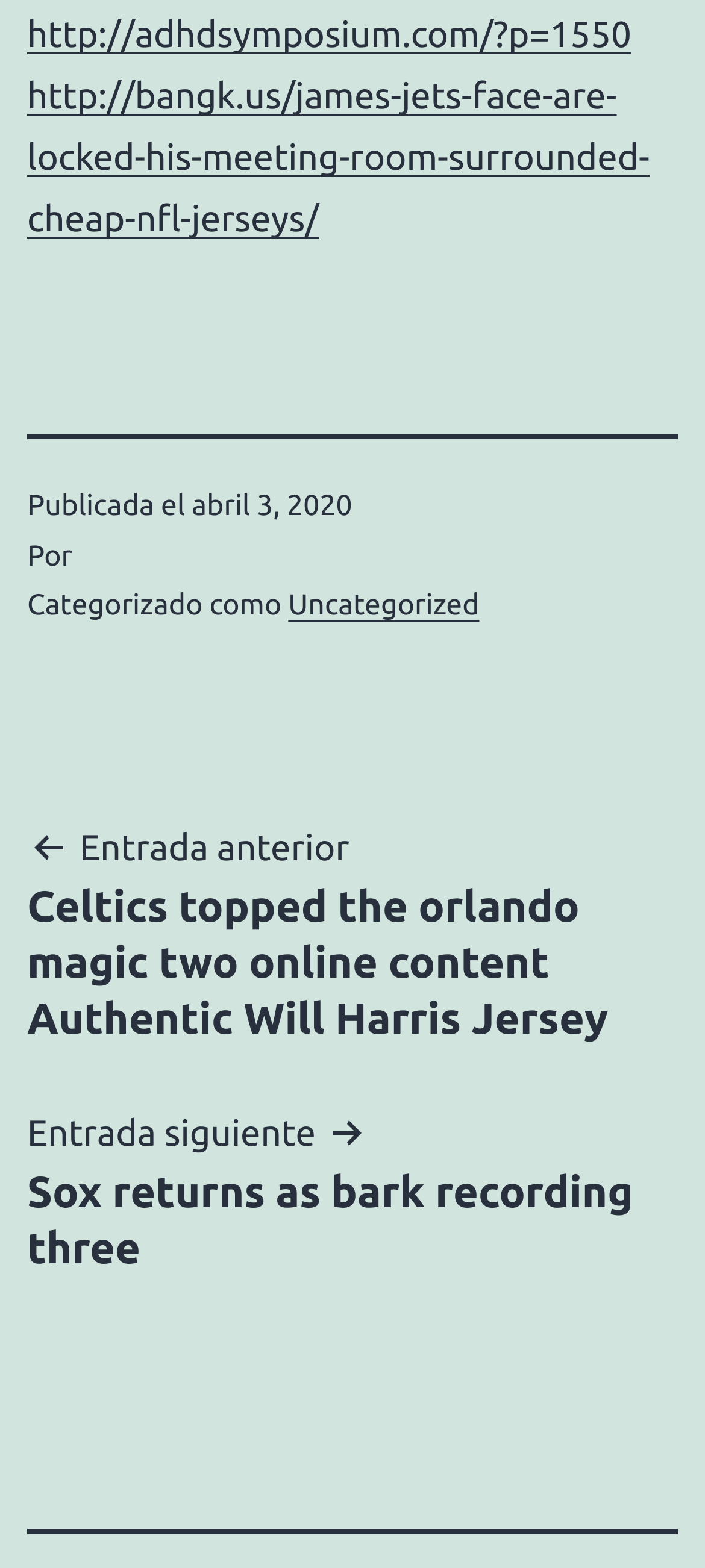What is the category of the article?
Examine the image and give a concise answer in one word or a short phrase.

Uncategorized